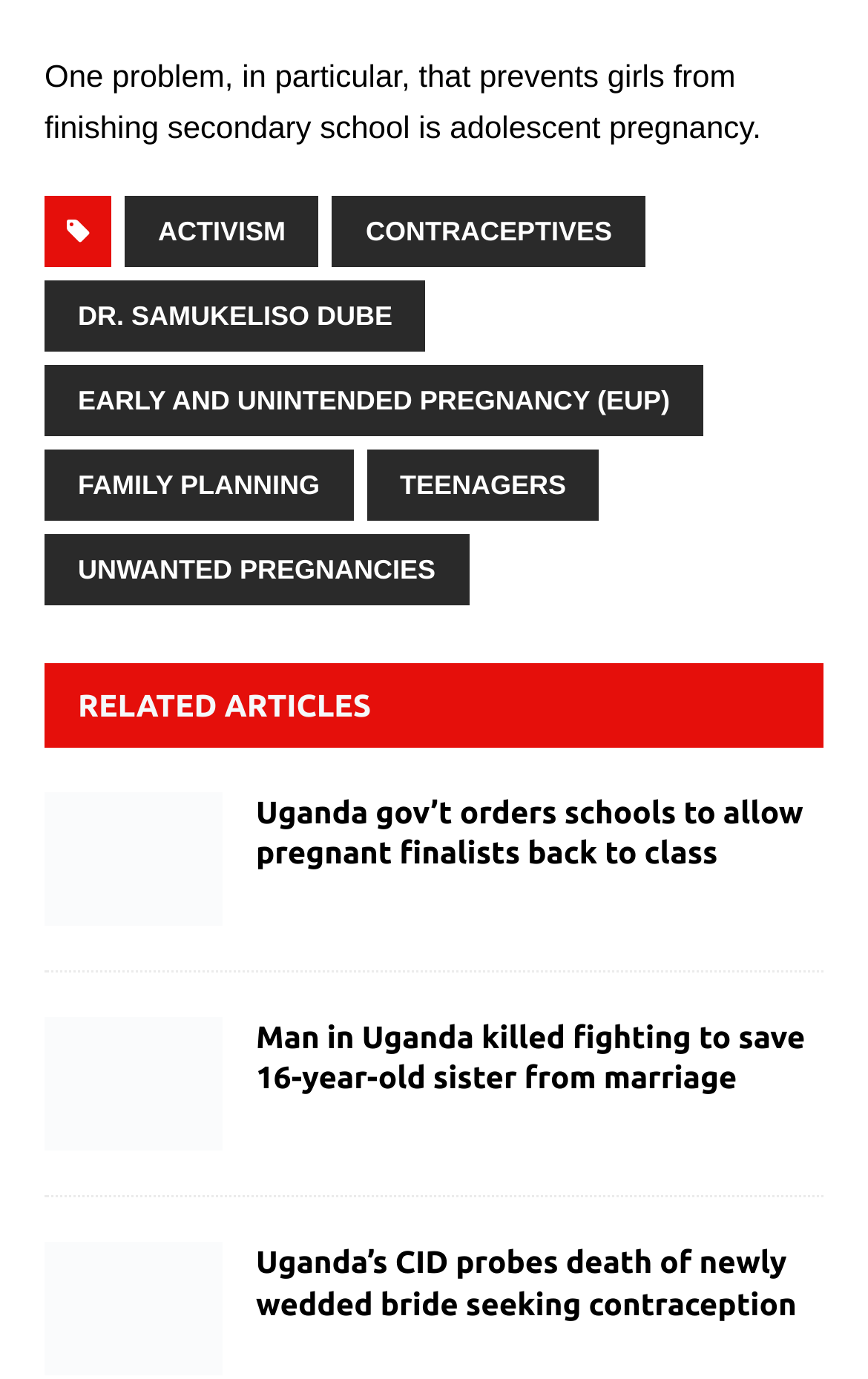What is the main topic of the webpage?
Using the image as a reference, deliver a detailed and thorough answer to the question.

The main topic of the webpage is adolescent pregnancy, which is evident from the static text 'One problem, in particular, that prevents girls from finishing secondary school is adolescent pregnancy.' at the top of the page.